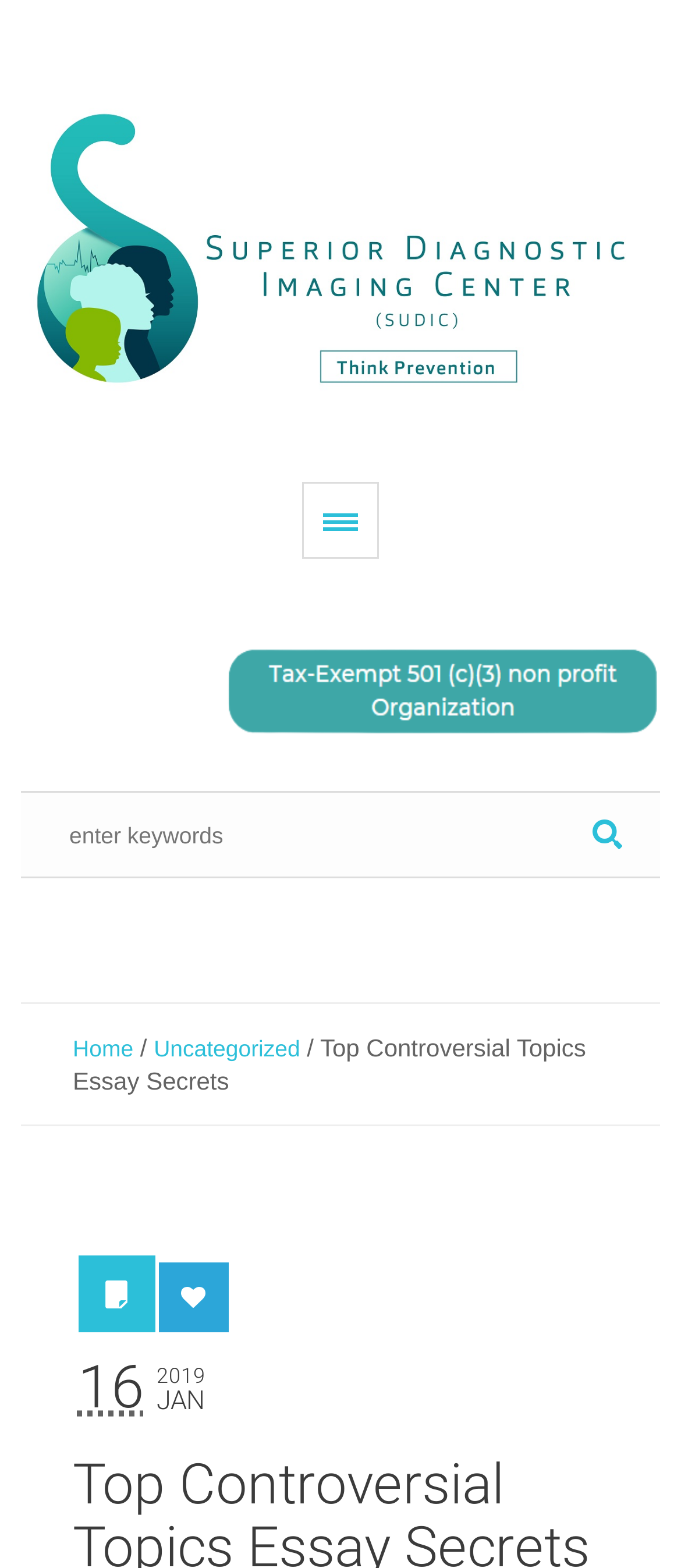Calculate the bounding box coordinates for the UI element based on the following description: "title="Superior Diagnostic Imaging Center"". Ensure the coordinates are four float numbers between 0 and 1, i.e., [left, top, right, bottom].

[0.03, 0.058, 0.97, 0.262]